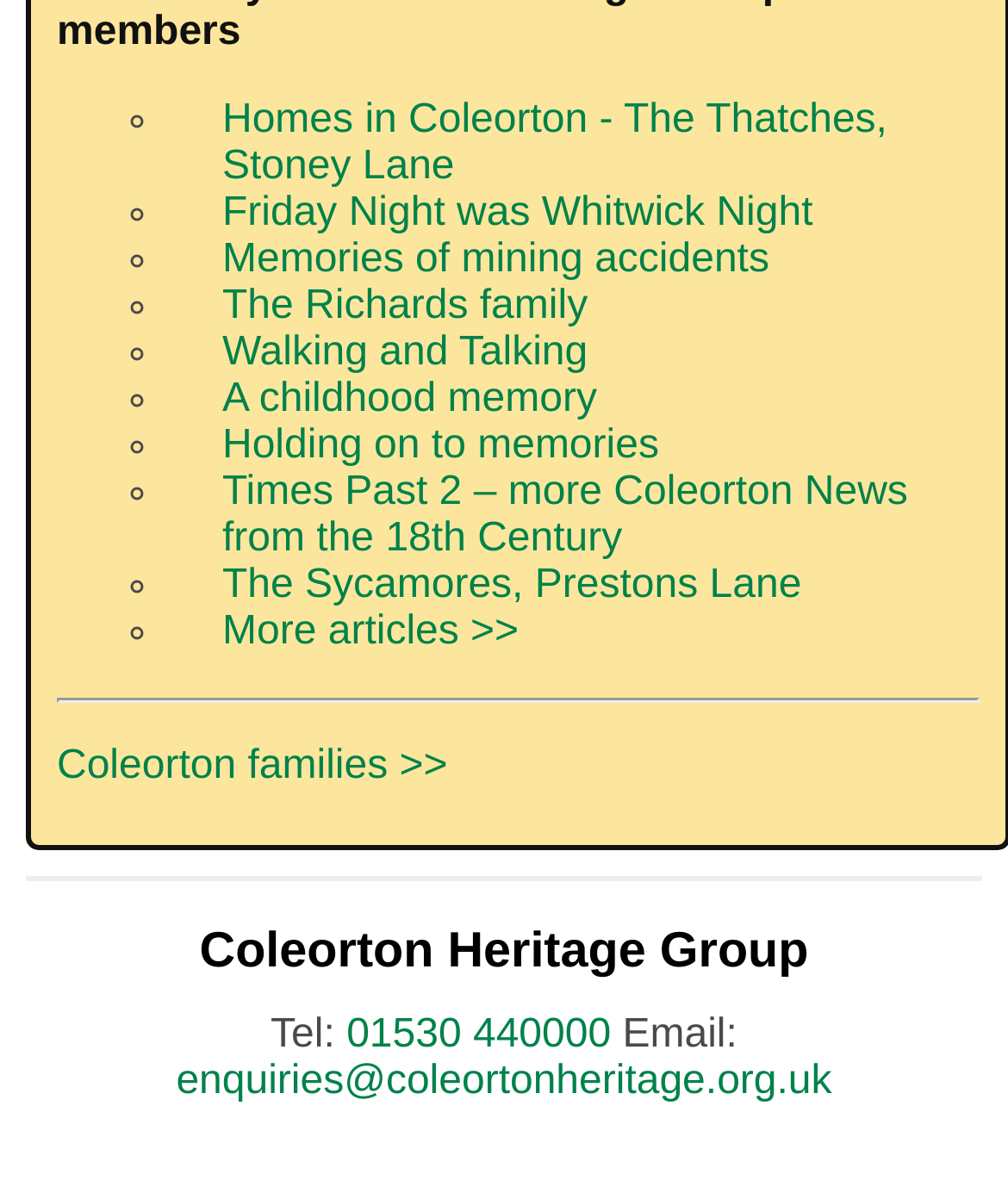Find the bounding box coordinates for the UI element whose description is: "Events". The coordinates should be four float numbers between 0 and 1, in the format [left, top, right, bottom].

None